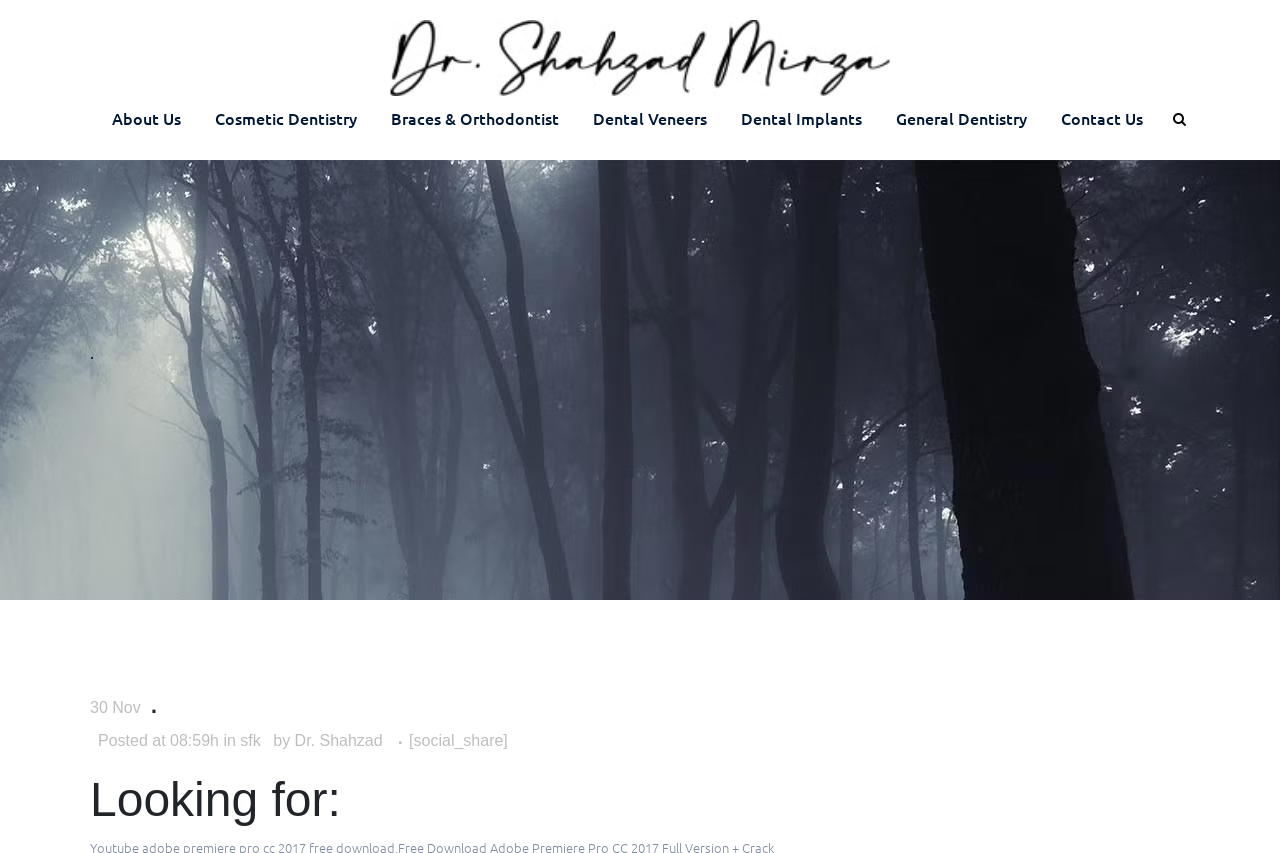Produce an extensive caption that describes everything on the webpage.

The webpage is about Dr. Shahzad Mirza, with a prominent search bar at the top, taking up most of the width. Below the search bar, there is a layout table containing five identical logo images, arranged horizontally. 

Underneath the logo images, there is a row of seven links, including "About Us", "Cosmetic Dentistry", "Braces & Orthodontist", "Dental Veneers", "Dental Implants", "General Dentistry", and "Contact Us". These links are evenly spaced and take up most of the width.

To the right of the links, there is a small layout table containing a single link with a font awesome icon. 

The main content of the webpage is divided into three sections. The first section has a heading, followed by a post dated "30 Nov." with details about the post, including the time it was posted, the author "Dr. Shahzad", and social sharing options. 

The second section has a heading "Looking for:" and is likely a call-to-action or a prompt for visitors. 

There are no images on the page apart from the logo images and the font awesome icon.